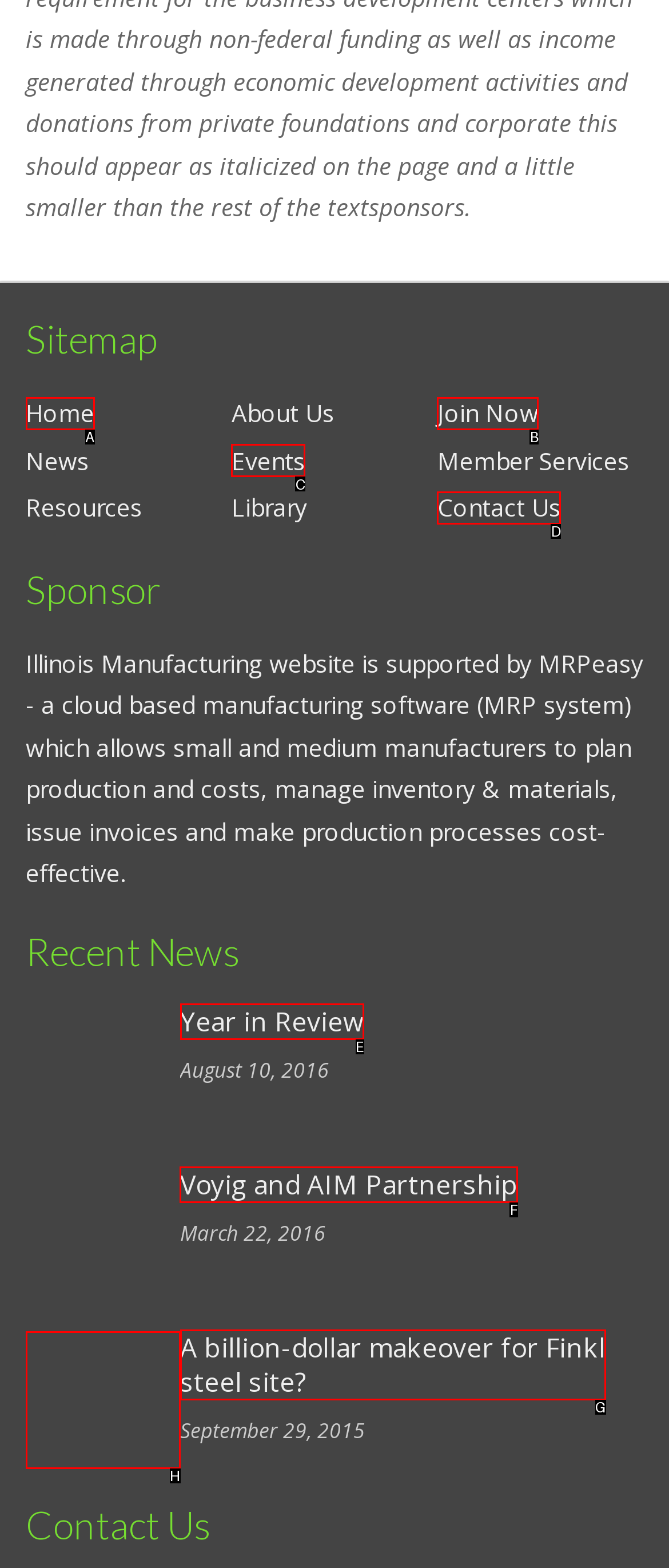Choose the letter of the element that should be clicked to complete the task: Learn about 'Voyig and AIM Partnership'
Answer with the letter from the possible choices.

F